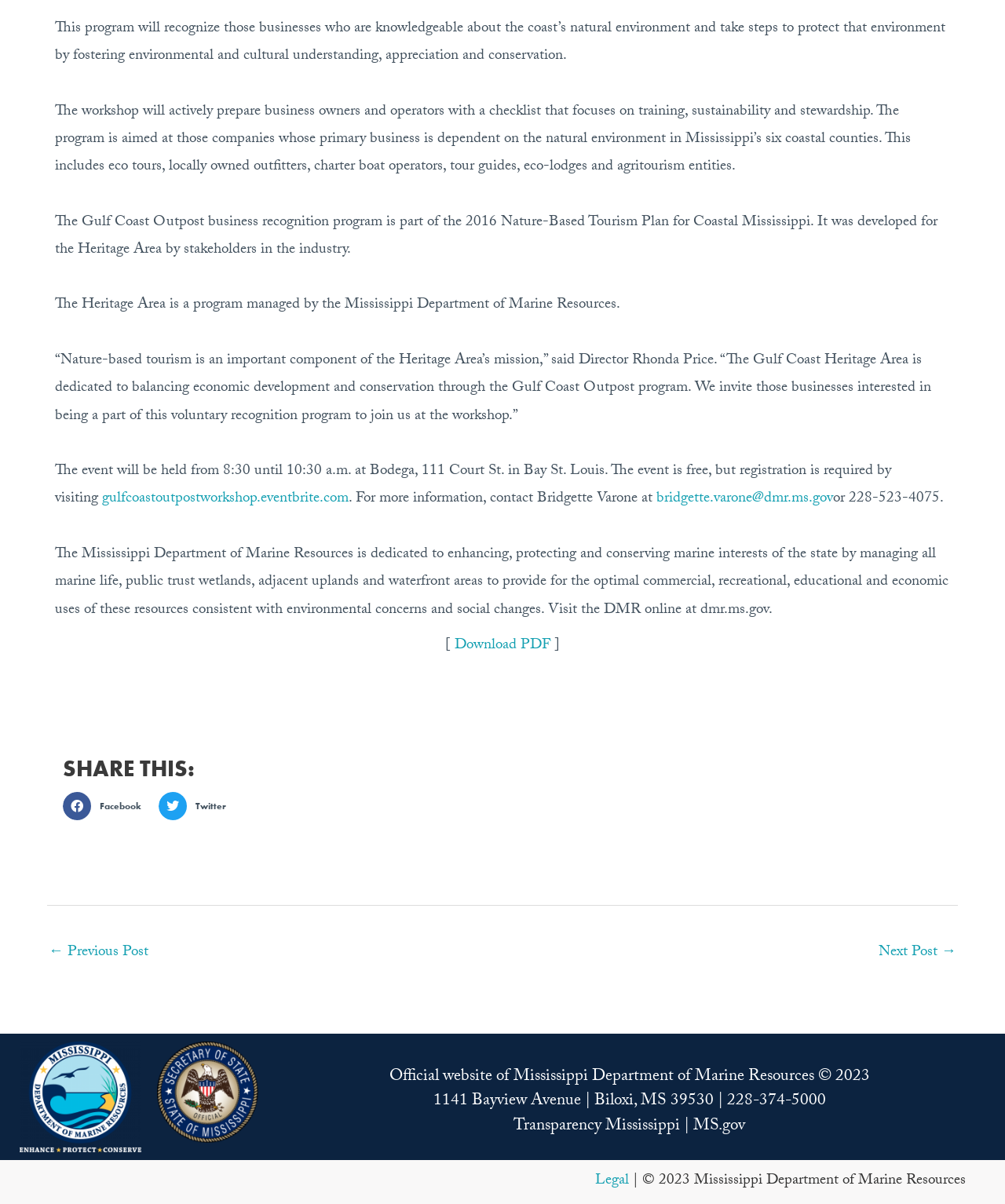Extract the bounding box for the UI element that matches this description: "Hugo R. C. Ferreira".

None